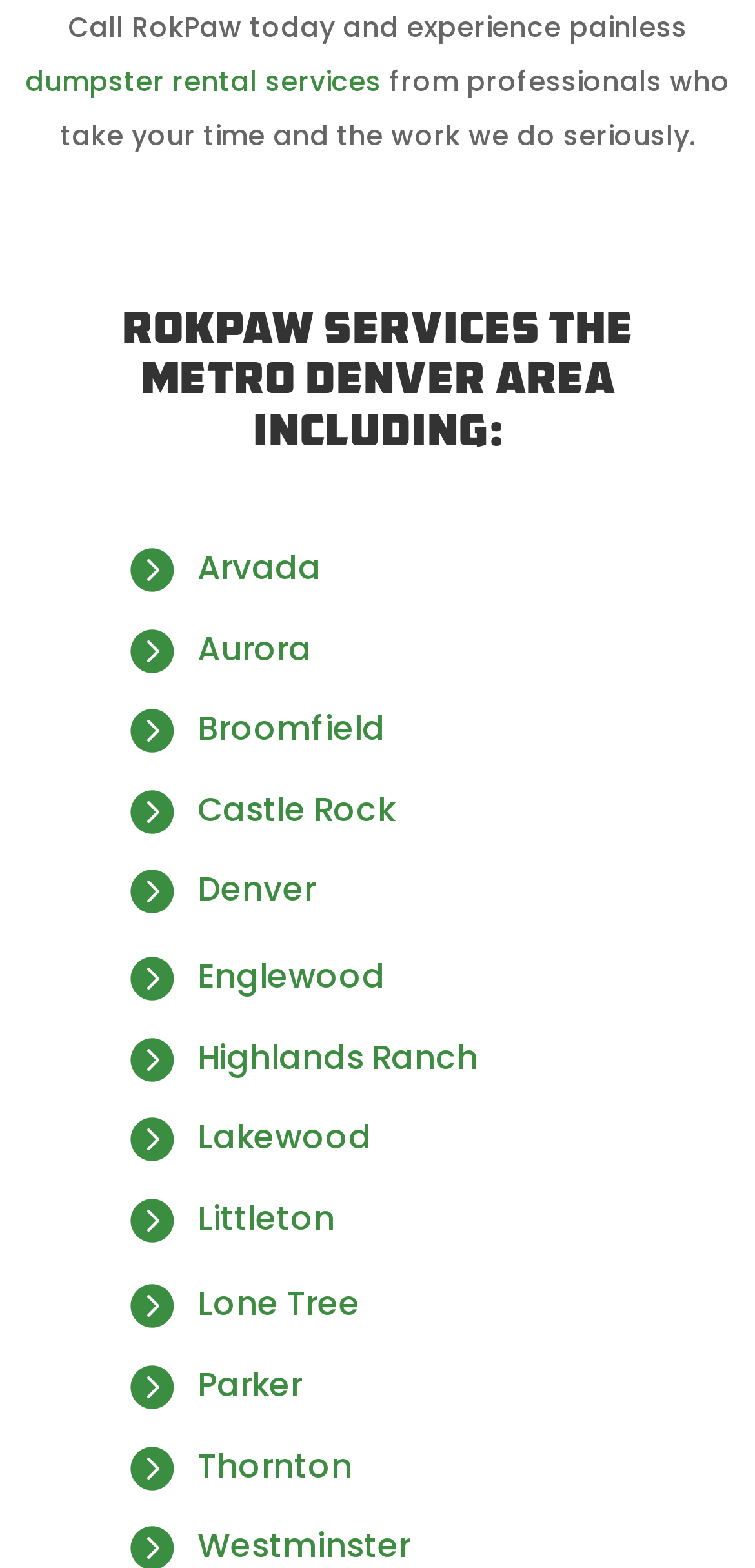What service does RokPaw provide?
Please give a detailed answer to the question using the information shown in the image.

The answer can be found in the link 'dumpster rental services' which is a part of the introductory text on the webpage, indicating that RokPaw provides dumpster rental services.